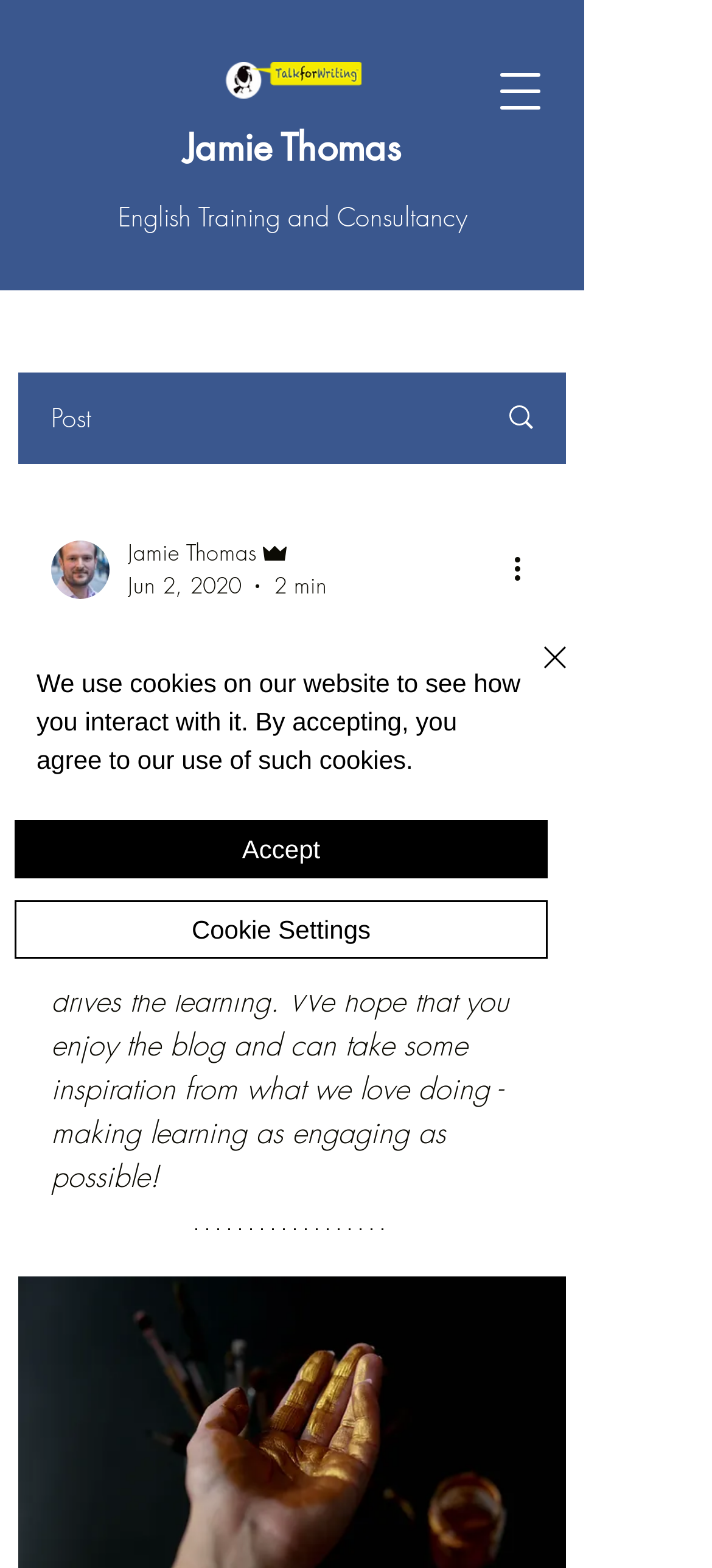Find the bounding box coordinates of the element you need to click on to perform this action: 'Read the blog post'. The coordinates should be represented by four float values between 0 and 1, in the format [left, top, right, bottom].

[0.072, 0.41, 0.749, 0.519]